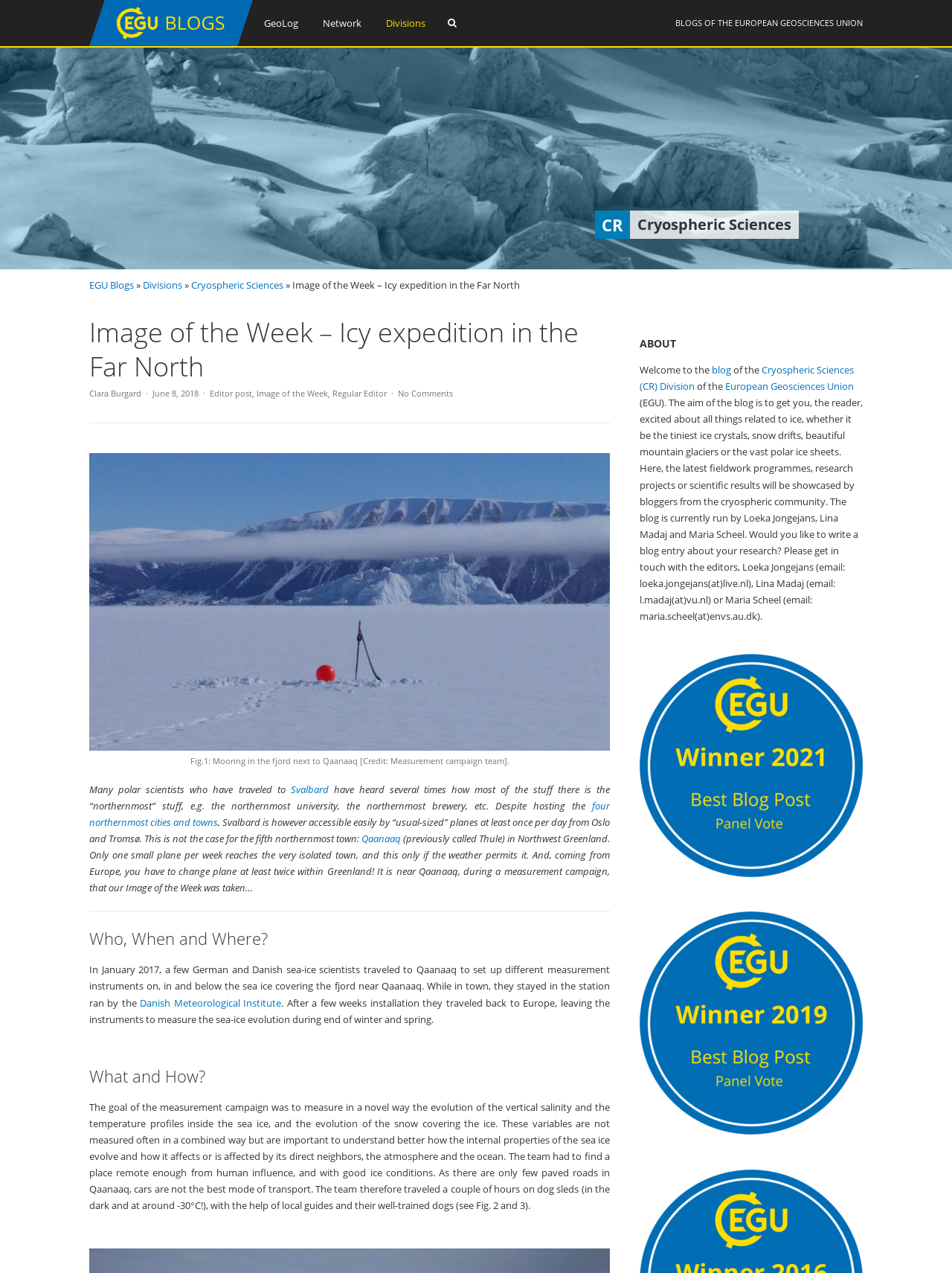Locate the bounding box of the UI element based on this description: "European Geosciences Union". Provide four float numbers between 0 and 1 as [left, top, right, bottom].

[0.762, 0.298, 0.897, 0.309]